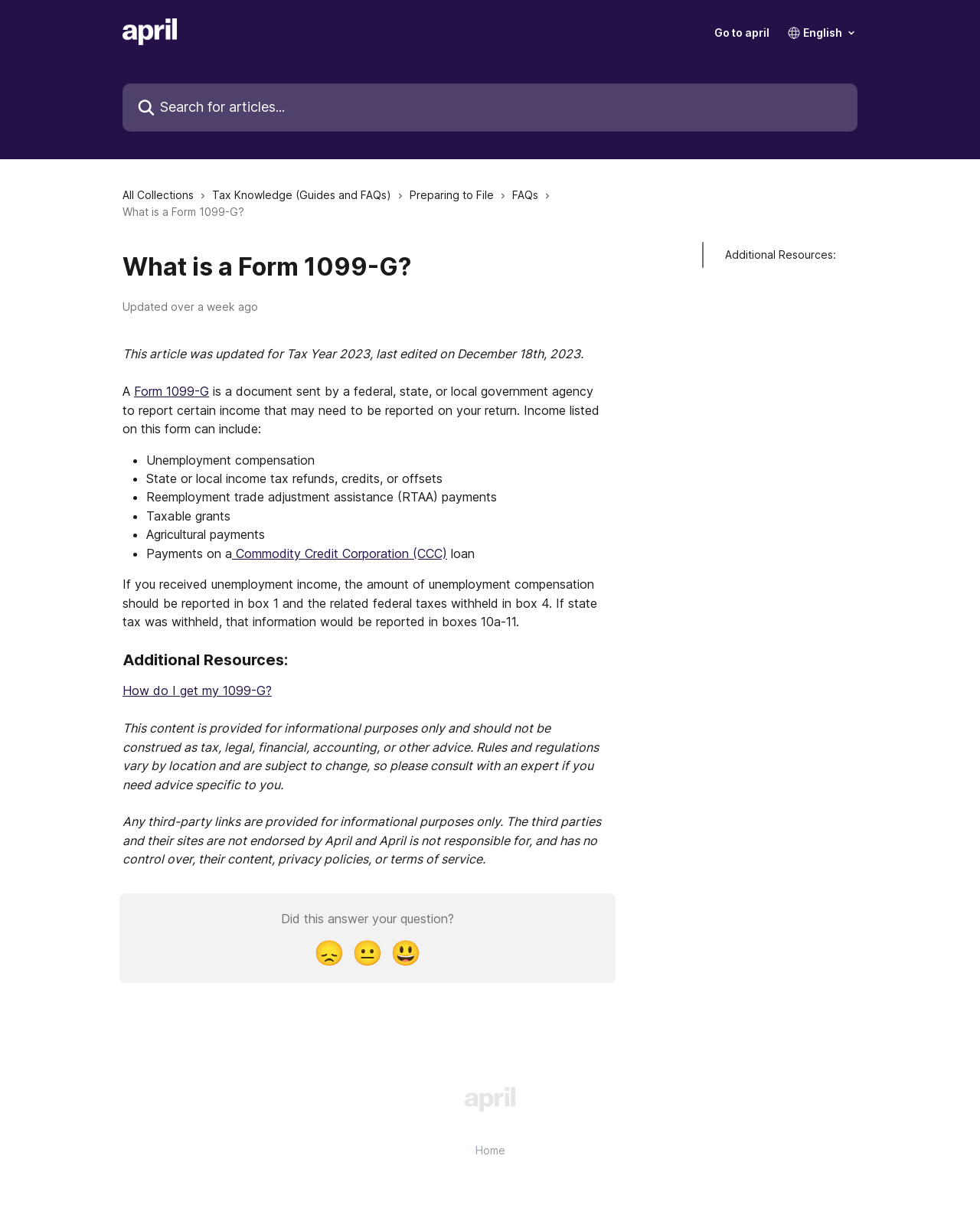Based on what you see in the screenshot, provide a thorough answer to this question: What type of income is reported in box 1 of Form 1099-G?

According to the webpage content, box 1 of Form 1099-G reports unemployment compensation. This is stated in the sentence 'If you received unemployment income, the amount of unemployment compensation should be reported in box 1 and the related federal taxes withheld in box 4.'